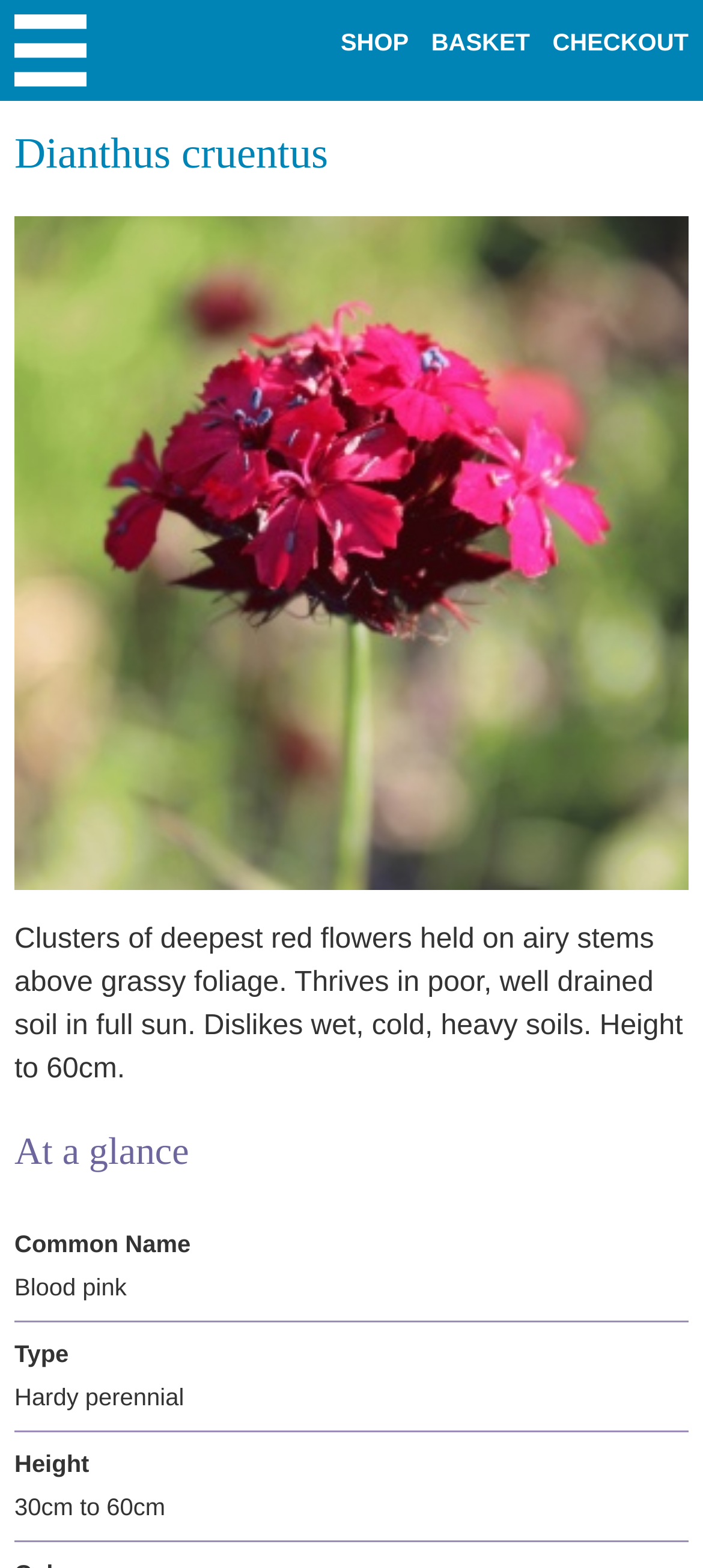Please provide a comprehensive response to the question below by analyzing the image: 
What is the height of Dianthus cruentus?

Based on the webpage, I found the information about Dianthus cruentus, which includes its height. Under the 'At a glance' section, it is mentioned that the height of Dianthus cruentus is between '30cm to 60cm'.